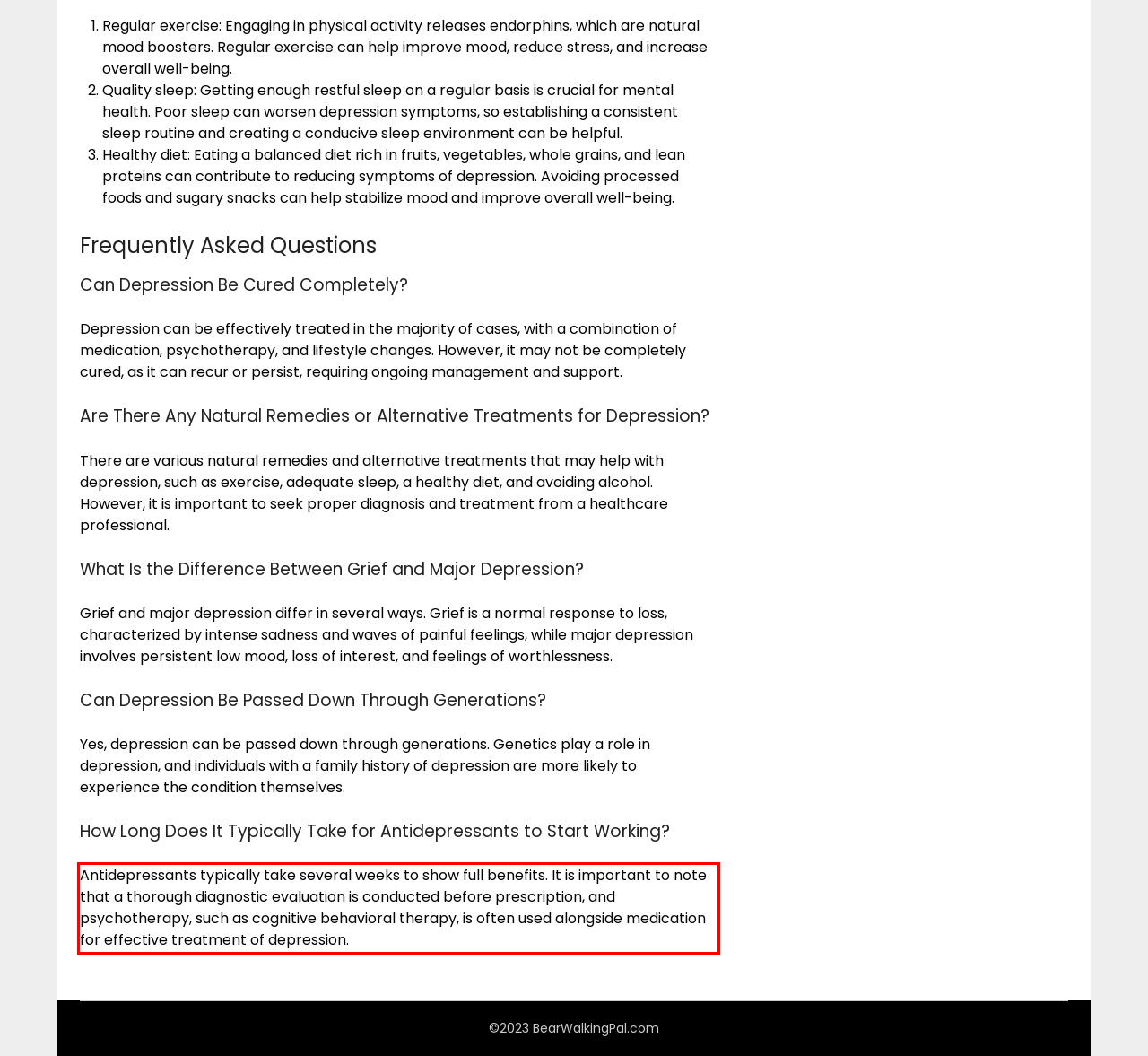Examine the screenshot of the webpage, locate the red bounding box, and generate the text contained within it.

Antidepressants typically take several weeks to show full benefits. It is important to note that a thorough diagnostic evaluation is conducted before prescription, and psychotherapy, such as cognitive behavioral therapy, is often used alongside medication for effective treatment of depression.